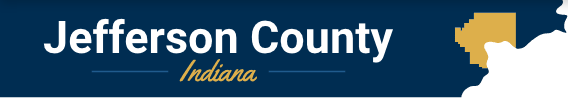Is there a graphic element on the left side of the header? Look at the image and give a one-word or short phrase answer.

No